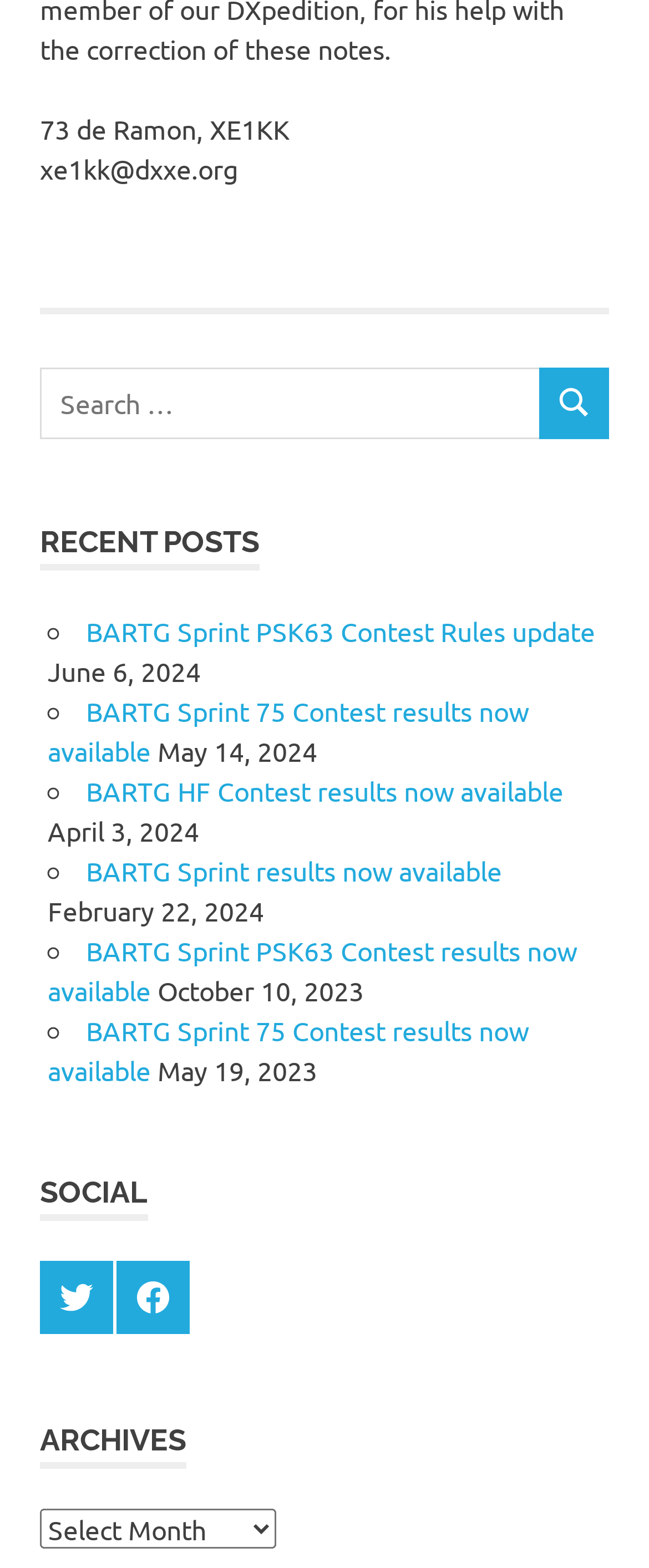Determine the bounding box coordinates for the area that needs to be clicked to fulfill this task: "Search for something". The coordinates must be given as four float numbers between 0 and 1, i.e., [left, top, right, bottom].

[0.062, 0.234, 0.938, 0.28]